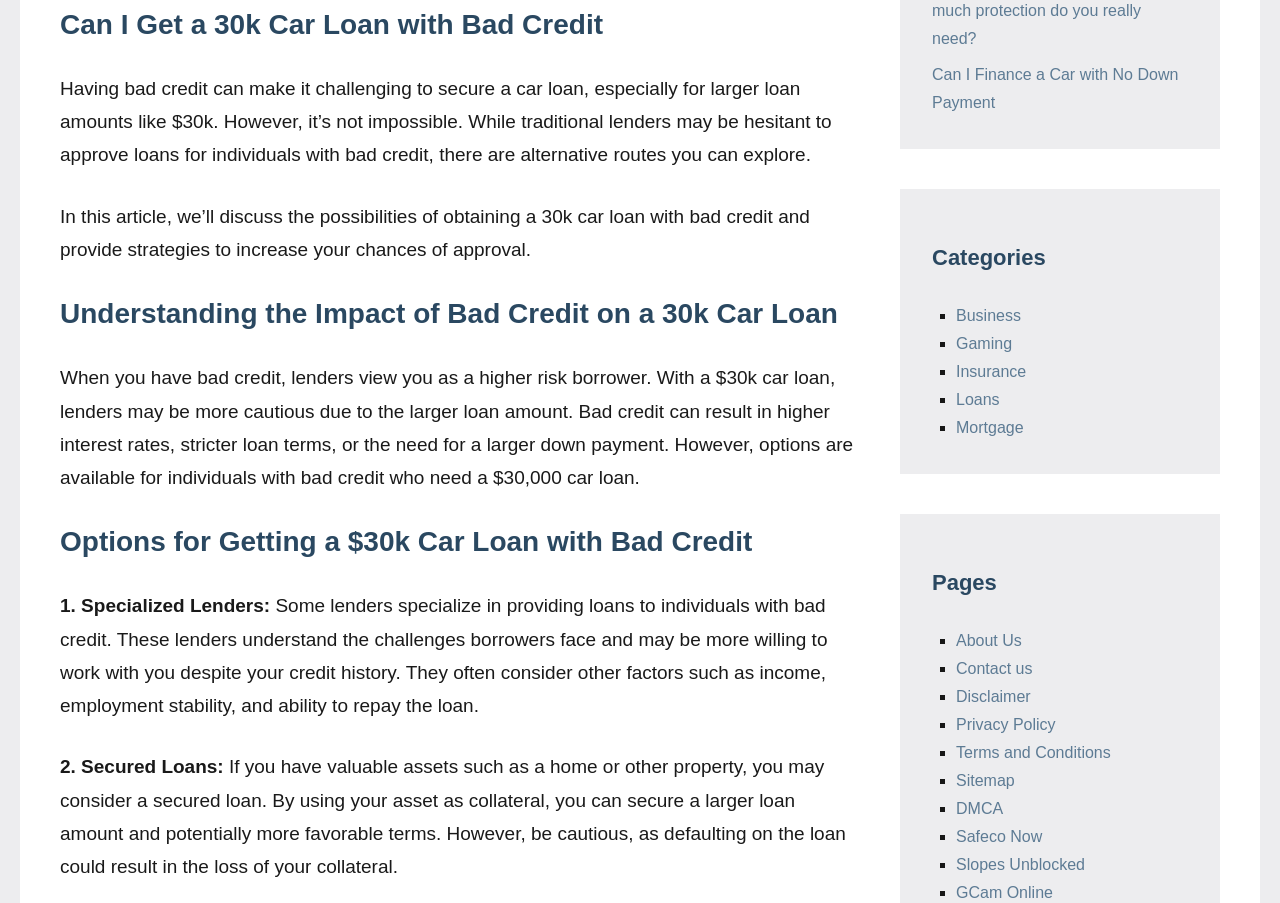Using the format (top-left x, top-left y, bottom-right x, bottom-right y), and given the element description, identify the bounding box coordinates within the screenshot: Mortgage

[0.747, 0.464, 0.8, 0.483]